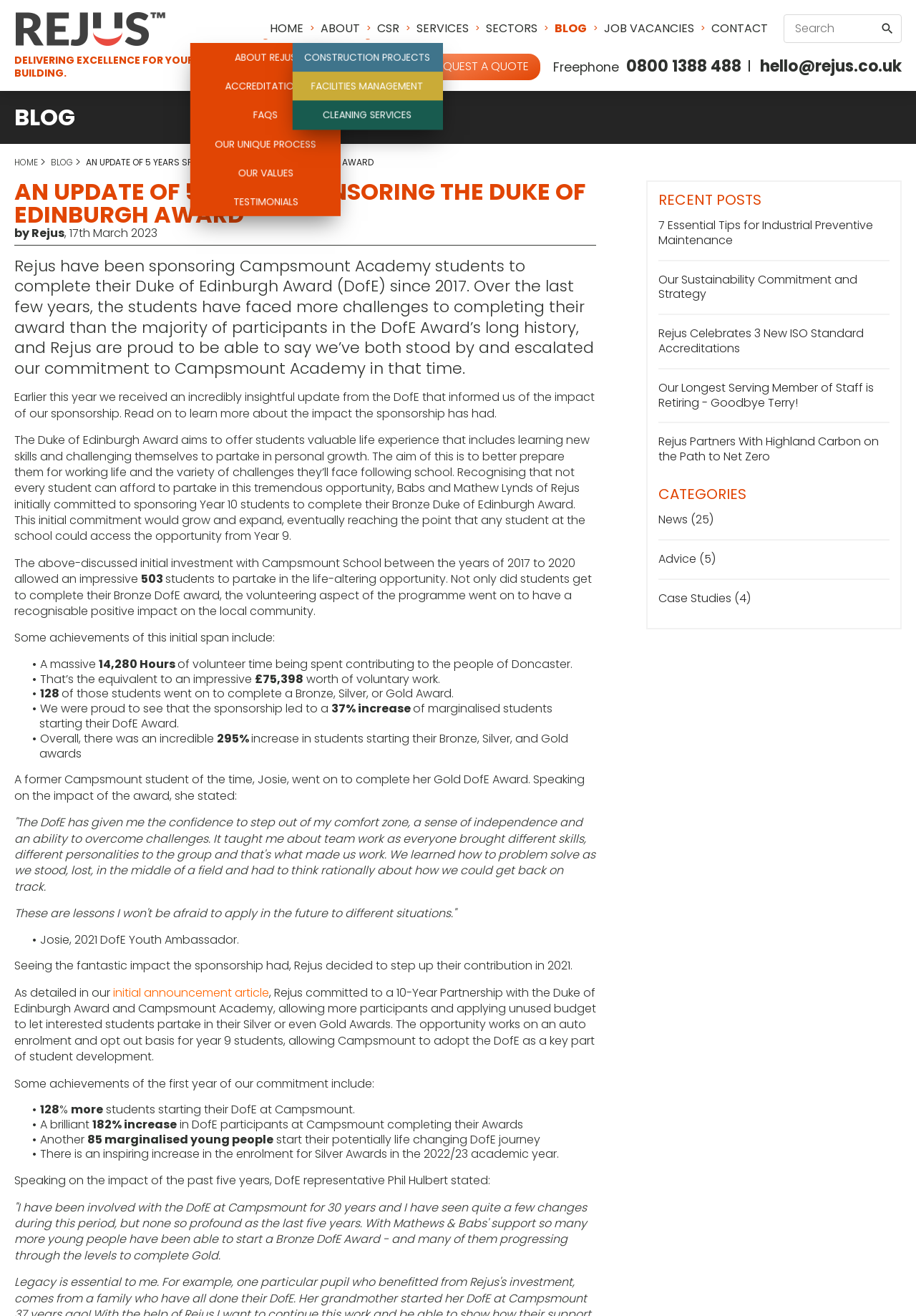How many hours of volunteer time were spent contributing to the people of Doncaster?
Please give a detailed and elaborate explanation in response to the question.

The webpage content mentions '14,280 Hours of volunteer time being spent contributing to the people of Doncaster' as one of the achievements of the initial investment with Campsmount School between 2017 to 2020.